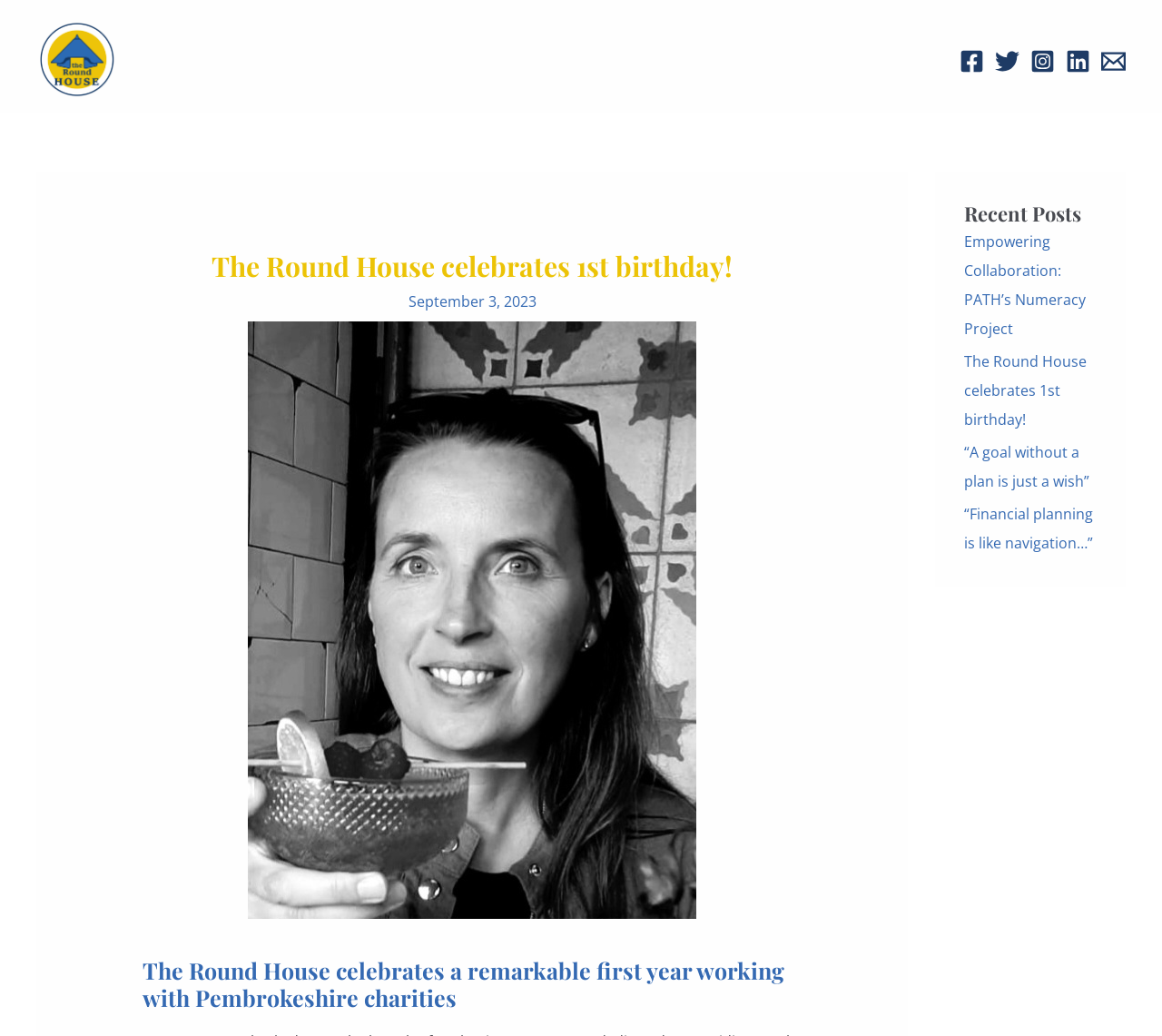Please give a short response to the question using one word or a phrase:
What is the date mentioned on the webpage?

September 3, 2023